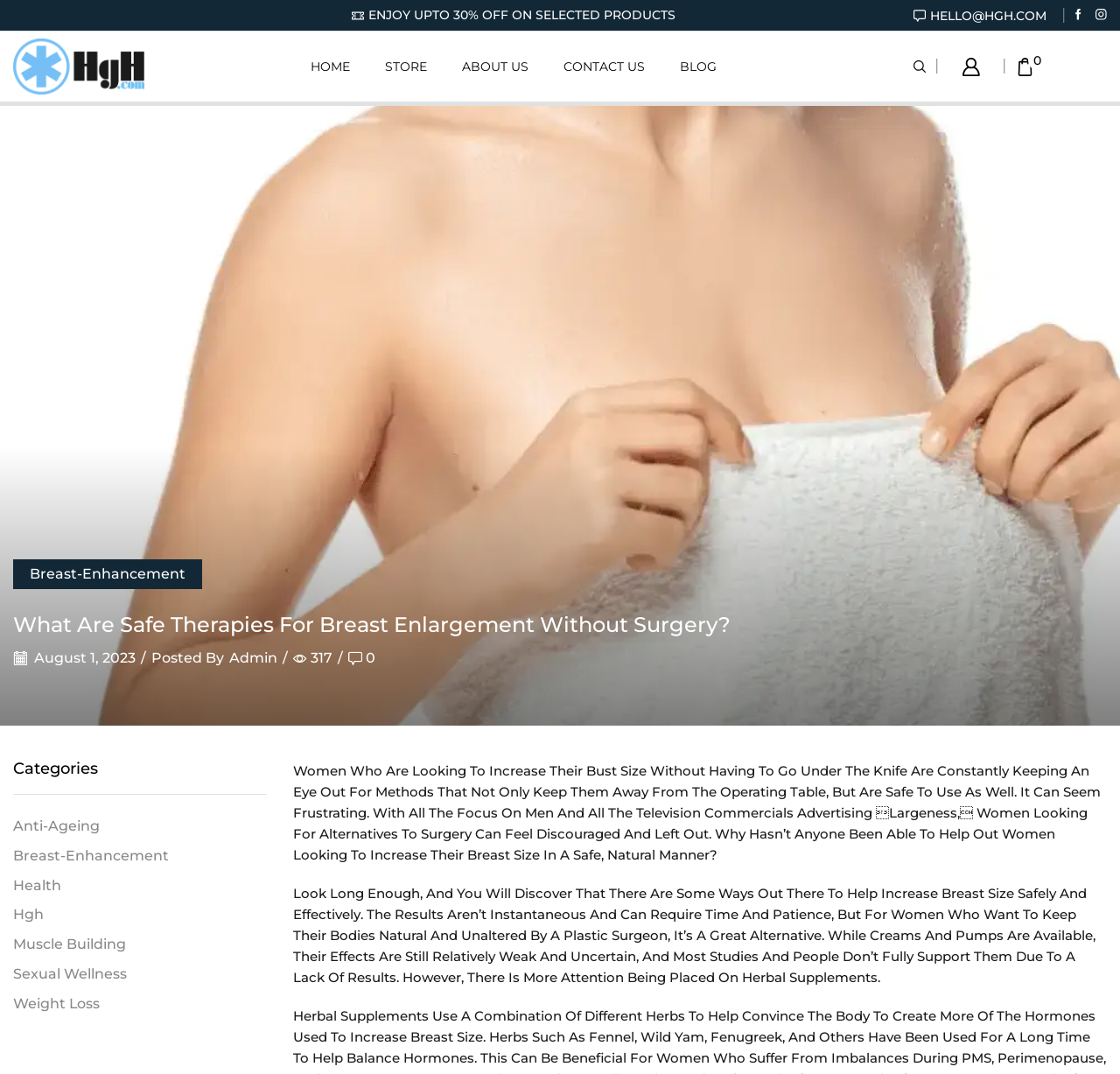Summarize the contents and layout of the webpage in detail.

This webpage appears to be a blog post or article discussing safe therapies for breast enlargement without surgery. At the top of the page, there is a navigation menu with links to "HOME", "STORE", "ABOUT US", "CONTACT US", and "BLOG". Below the navigation menu, there is a promotional section with a "GO SHOP" link, an image, and two lines of text: "ENJOY UPTO 30% OFF ON SELECTED PRODUCTS" and "FREE SHIPPING OVER $149.99 *WITHIN USA*". 

On the top-right corner, there are social media links to Facebook and Instagram, each accompanied by an image. Below the promotional section, there is a section with an image and a link to "HELLO@HGH.COM". 

The main content of the webpage is a blog post with a heading "What Are Safe Therapies For Breast Enlargement Without Surgery?" followed by a time stamp "August 1, 2023" and the author's name "Admin". The blog post is divided into two paragraphs discussing the challenges women face in finding safe and natural methods for breast enlargement and the availability of herbal supplements as a promising alternative.

On the right side of the webpage, there is a section with categories including "Anti-Ageing", "Breast-Enhancement", "Health", "Hgh", "Muscle Building", "Sexual Wellness", and "Weight Loss", each with a link.